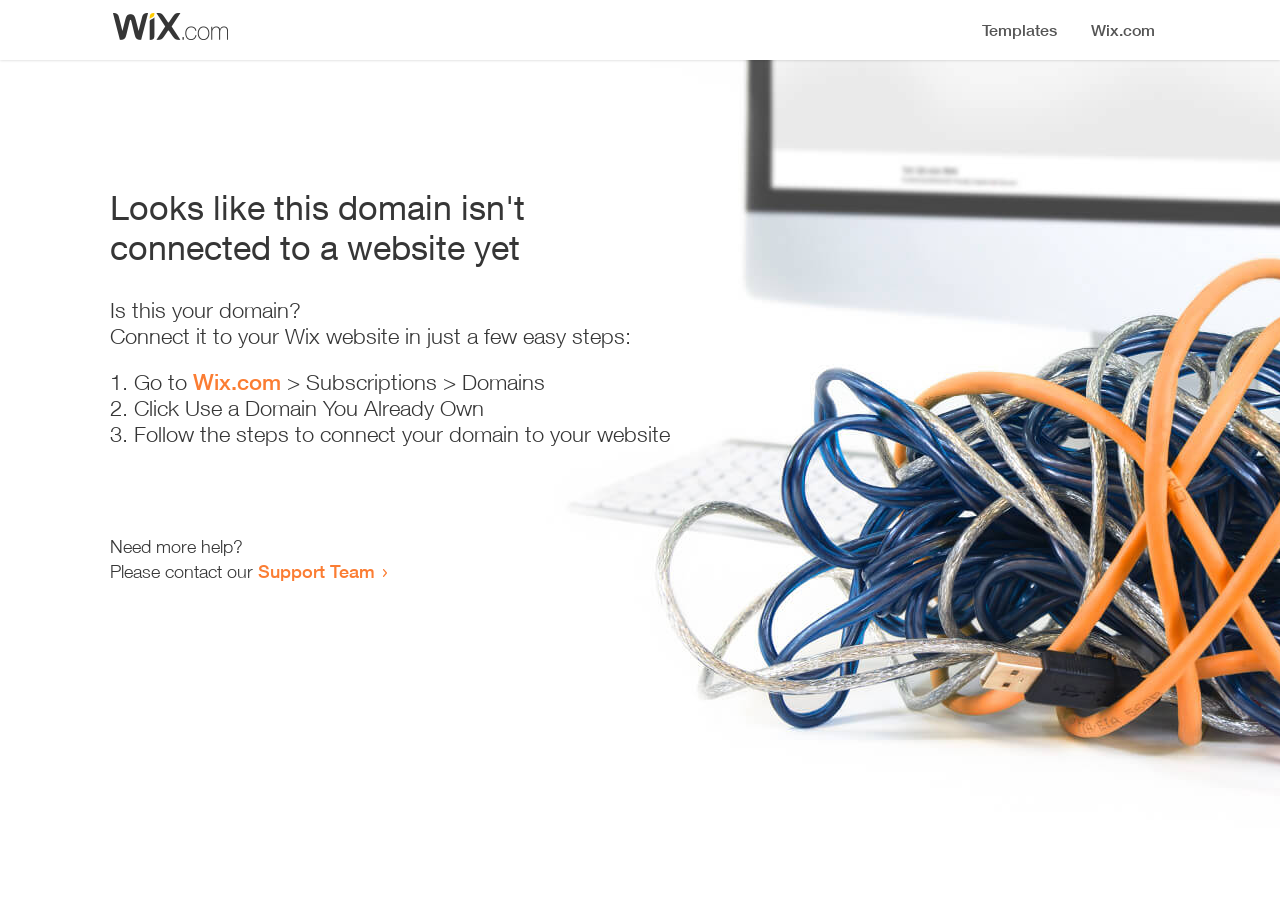Detail the features and information presented on the webpage.

The webpage appears to be an error page, indicating that a domain is not connected to a website yet. At the top, there is a small image, and below it, a heading stating the error message. 

Below the heading, there is a question "Is this your domain?" followed by a brief instruction on how to connect the domain to a Wix website in a few easy steps. 

The instructions are presented in a numbered list format, with three steps. The first step is to go to Wix.com, followed by navigating to Subscriptions and then Domains. The second step is to click "Use a Domain You Already Own", and the third step is to follow the instructions to connect the domain to the website. 

At the bottom of the page, there is a message asking if the user needs more help, and providing a link to contact the Support Team.